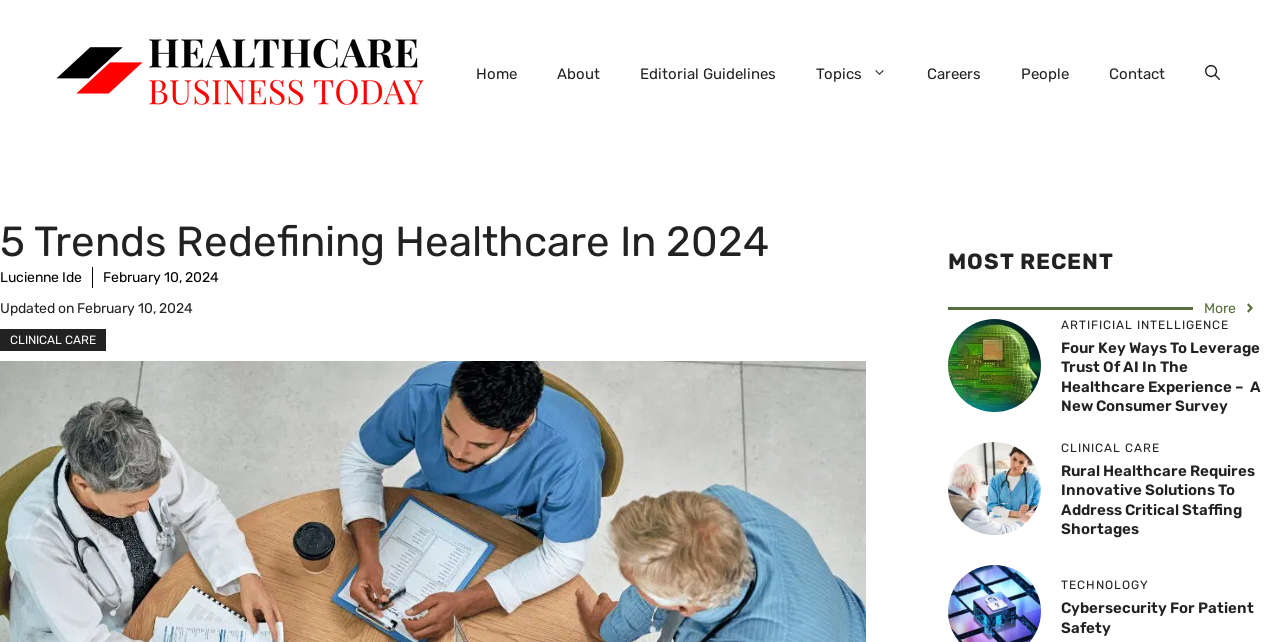Determine the coordinates of the bounding box for the clickable area needed to execute this instruction: "Visit MyUFHealth".

None